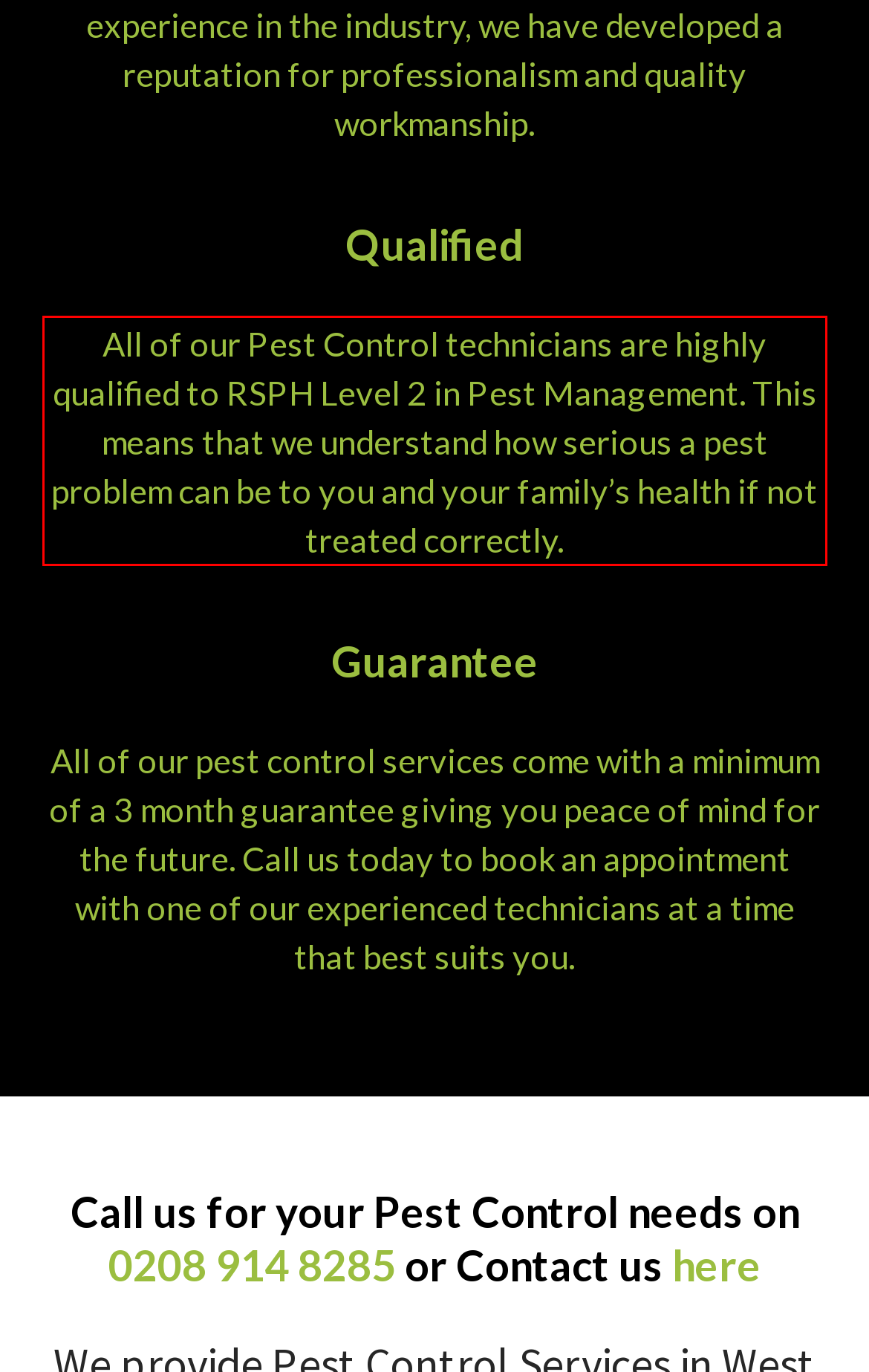Within the screenshot of the webpage, there is a red rectangle. Please recognize and generate the text content inside this red bounding box.

All of our Pest Control technicians are highly qualified to RSPH Level 2 in Pest Management. This means that we understand how serious a pest problem can be to you and your family’s health if not treated correctly.